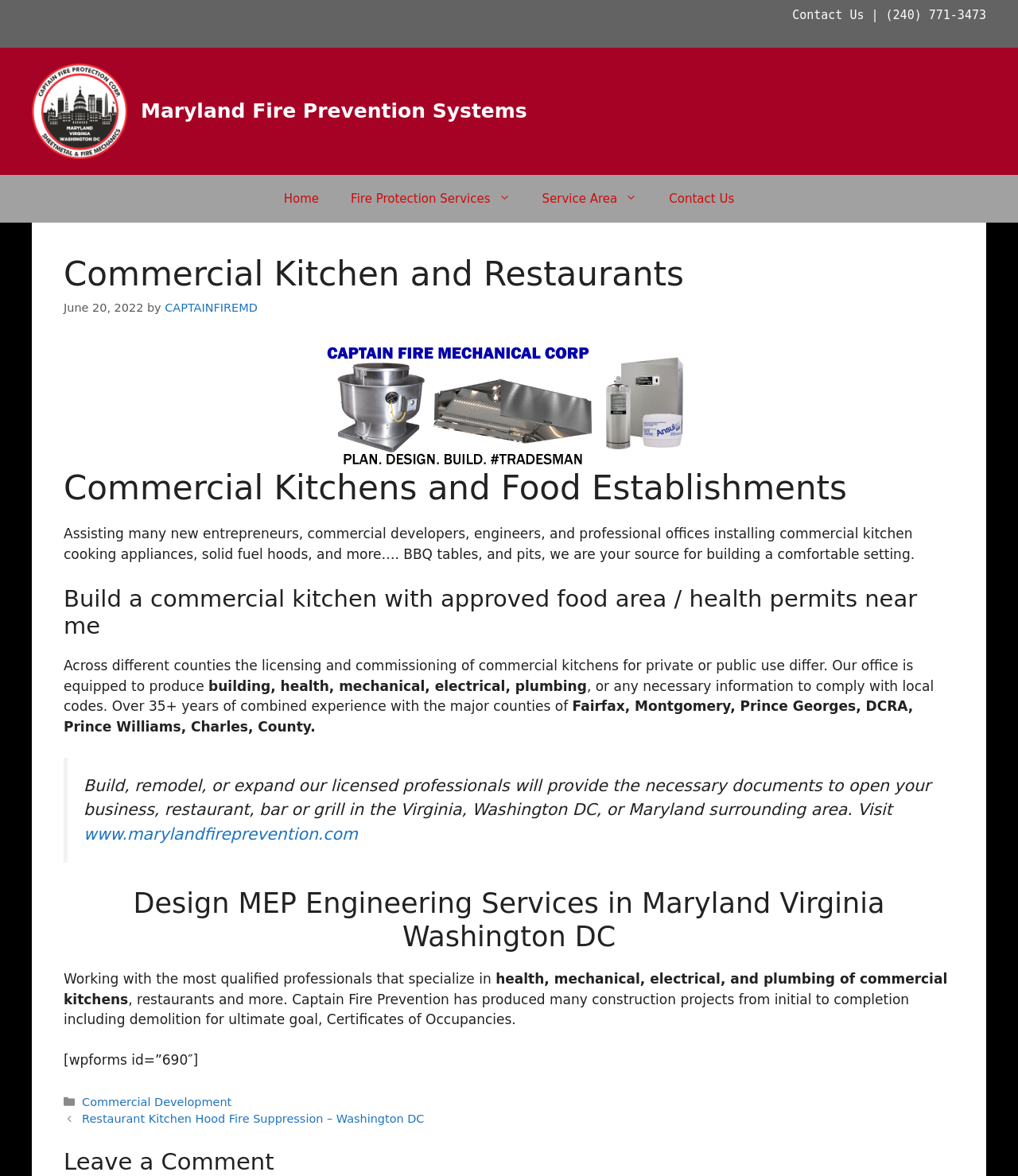What is the website of Captain Fire Prevention?
Based on the visual details in the image, please answer the question thoroughly.

The website of Captain Fire Prevention can be found in the blockquote section which contains a link to their website, www.marylandfireprevention.com.